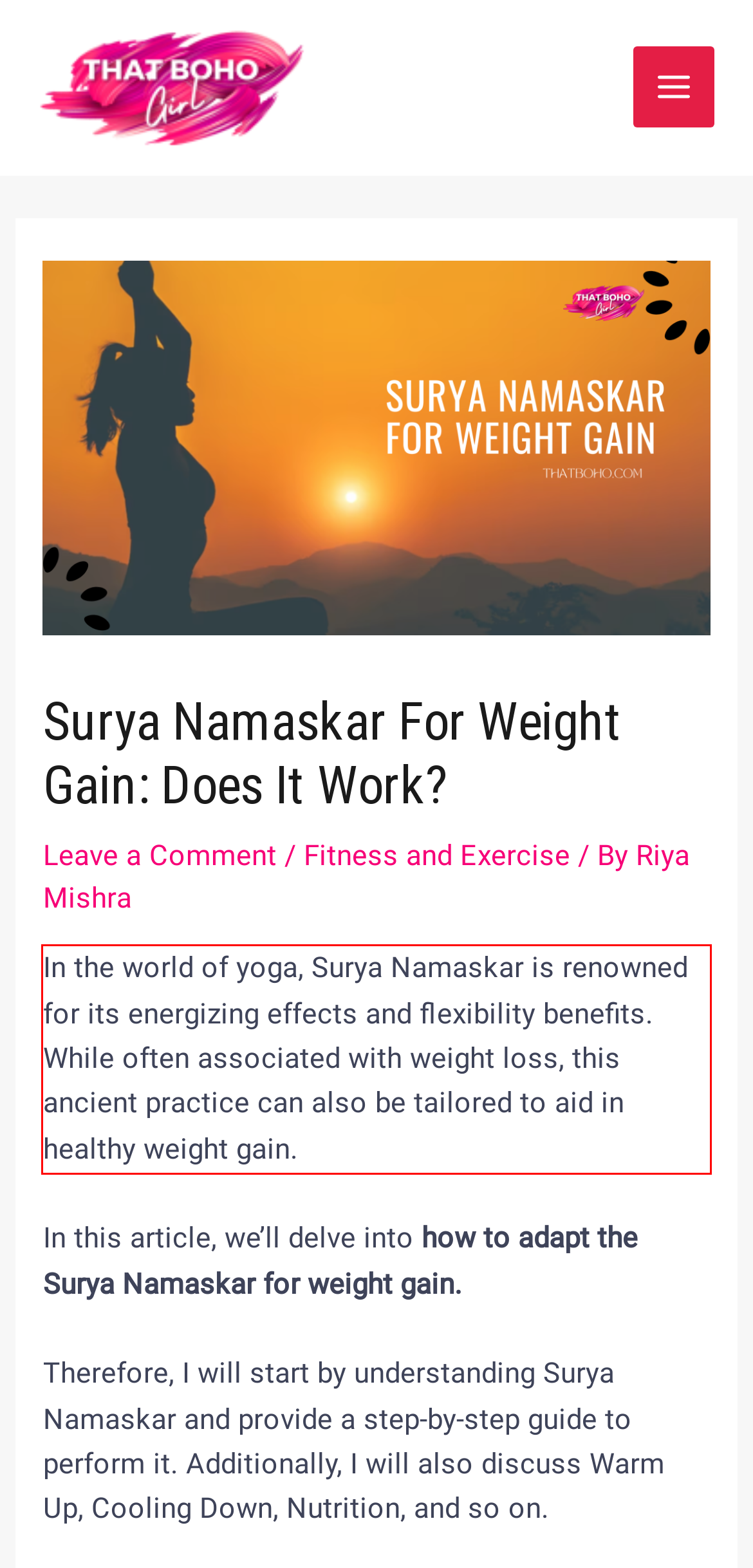Within the screenshot of the webpage, locate the red bounding box and use OCR to identify and provide the text content inside it.

In the world of yoga, Surya Namaskar is renowned for its energizing effects and flexibility benefits. While often associated with weight loss, this ancient practice can also be tailored to aid in healthy weight gain.